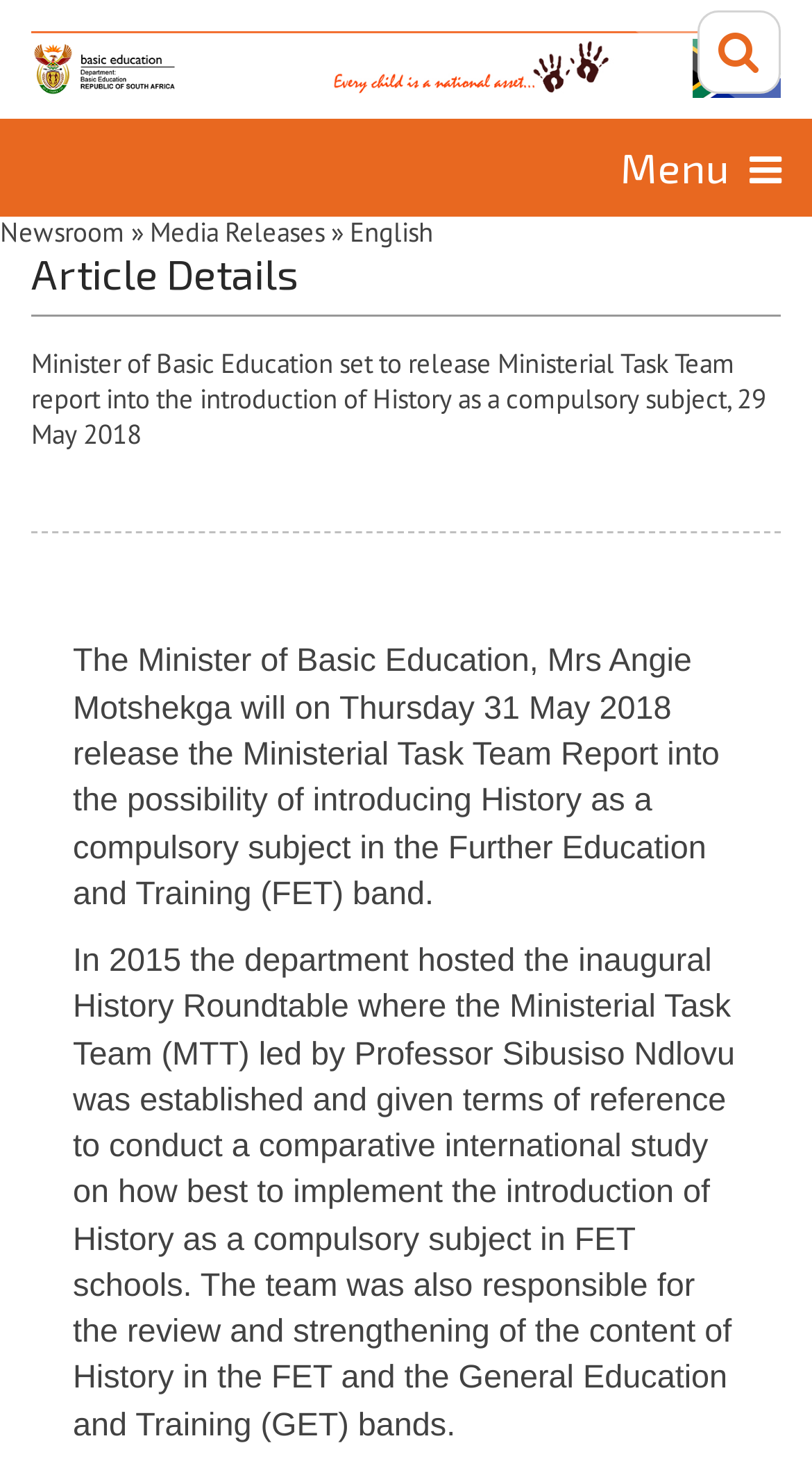What is the name of the department?
Provide a detailed answer to the question, using the image to inform your response.

I found the answer by looking at the link element with the text 'National Department of Basic Education' which is located at the top of the page, indicating the department's name.